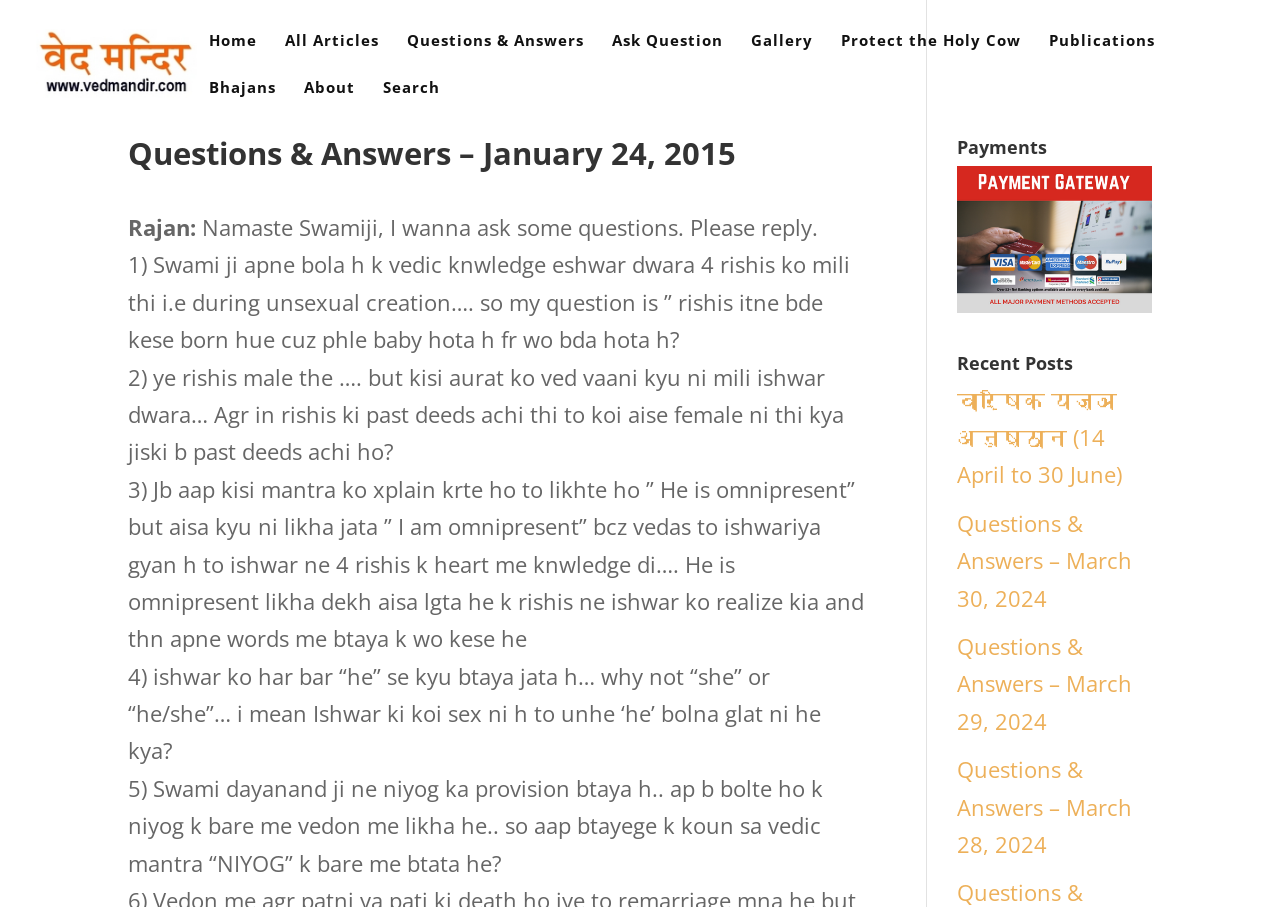With reference to the image, please provide a detailed answer to the following question: What is the name of the website?

The name of the website can be determined by looking at the top-left corner of the webpage, where the logo and the text 'Ved Mandir' are located.